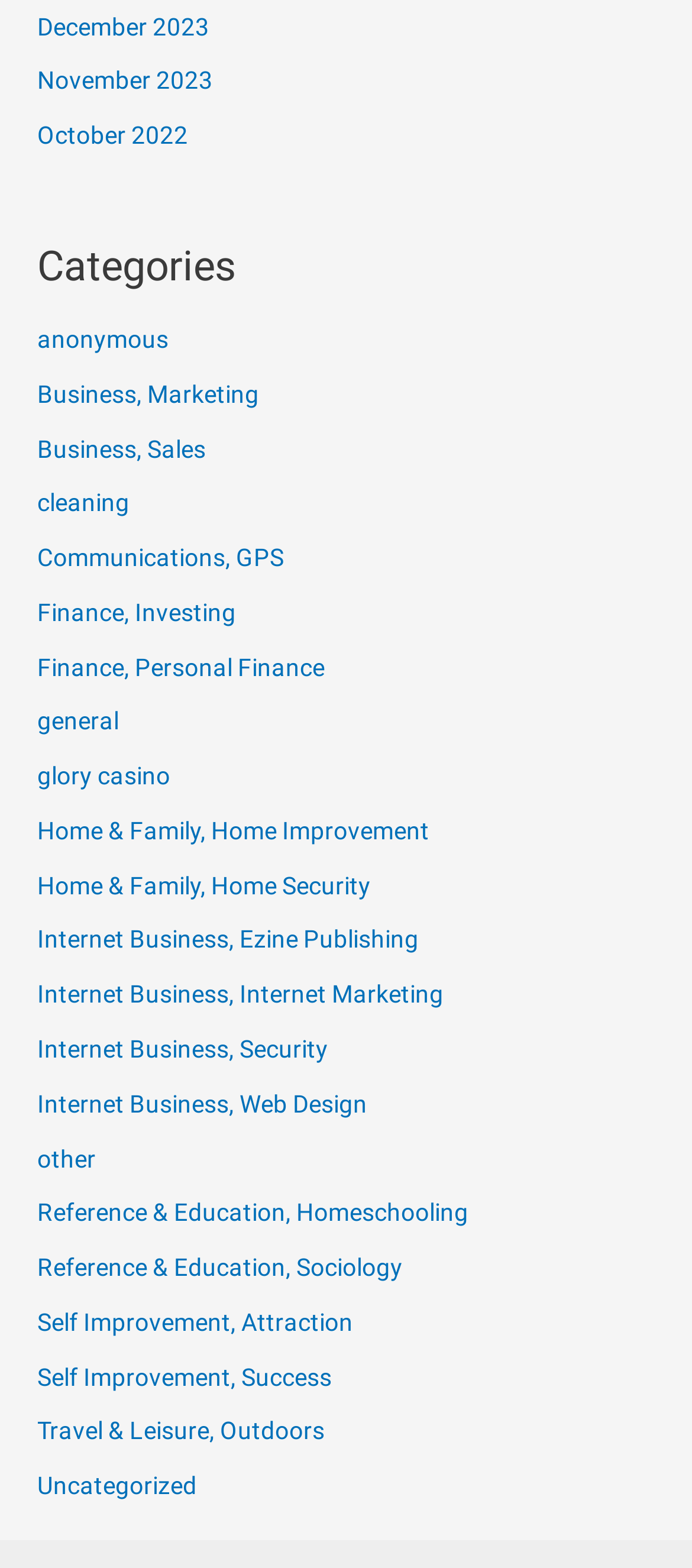Using the details in the image, give a detailed response to the question below:
What is the last category listed on the webpage?

The webpage lists various categories, and the last category listed is 'Uncategorized'.